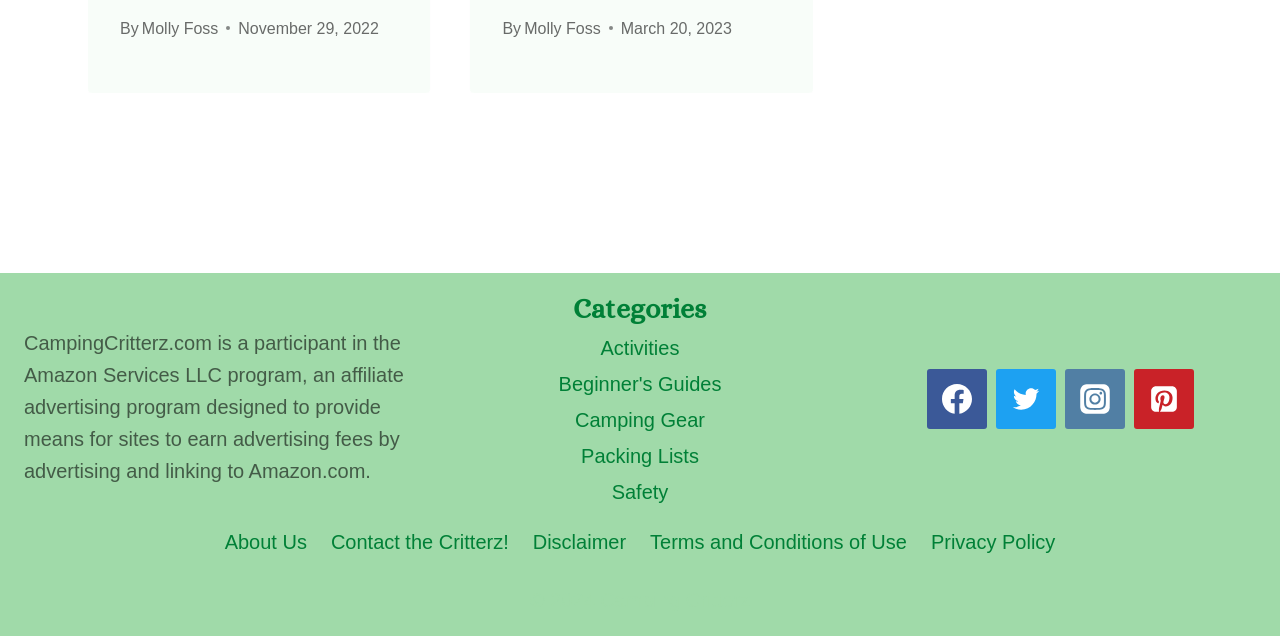What is the year of the copyright statement at the bottom of the page?
Examine the screenshot and reply with a single word or phrase.

2024